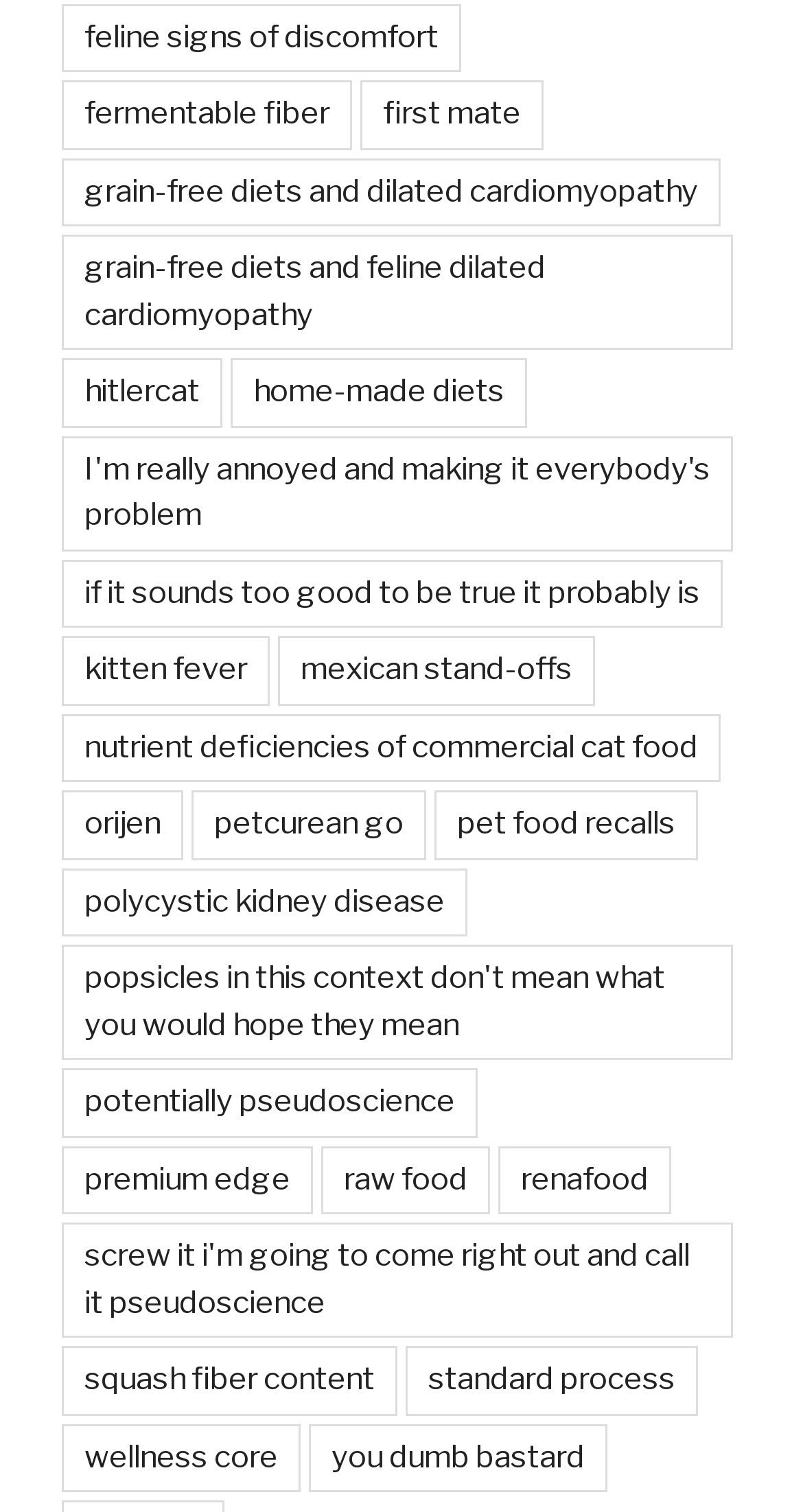Please give a short response to the question using one word or a phrase:
What is the topic of the link 'polycystic kidney disease'?

A feline health condition